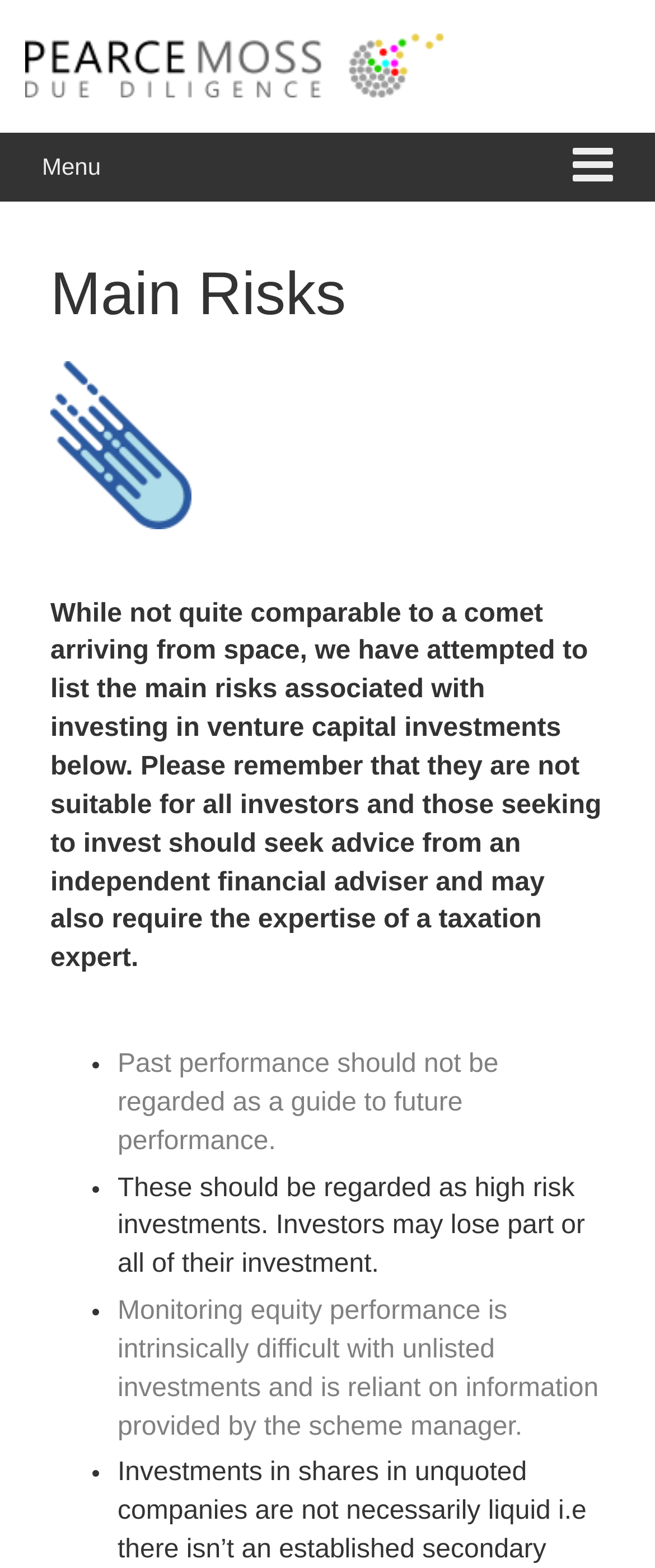What type of investments are being discussed?
Refer to the image and respond with a one-word or short-phrase answer.

Venture capital investments